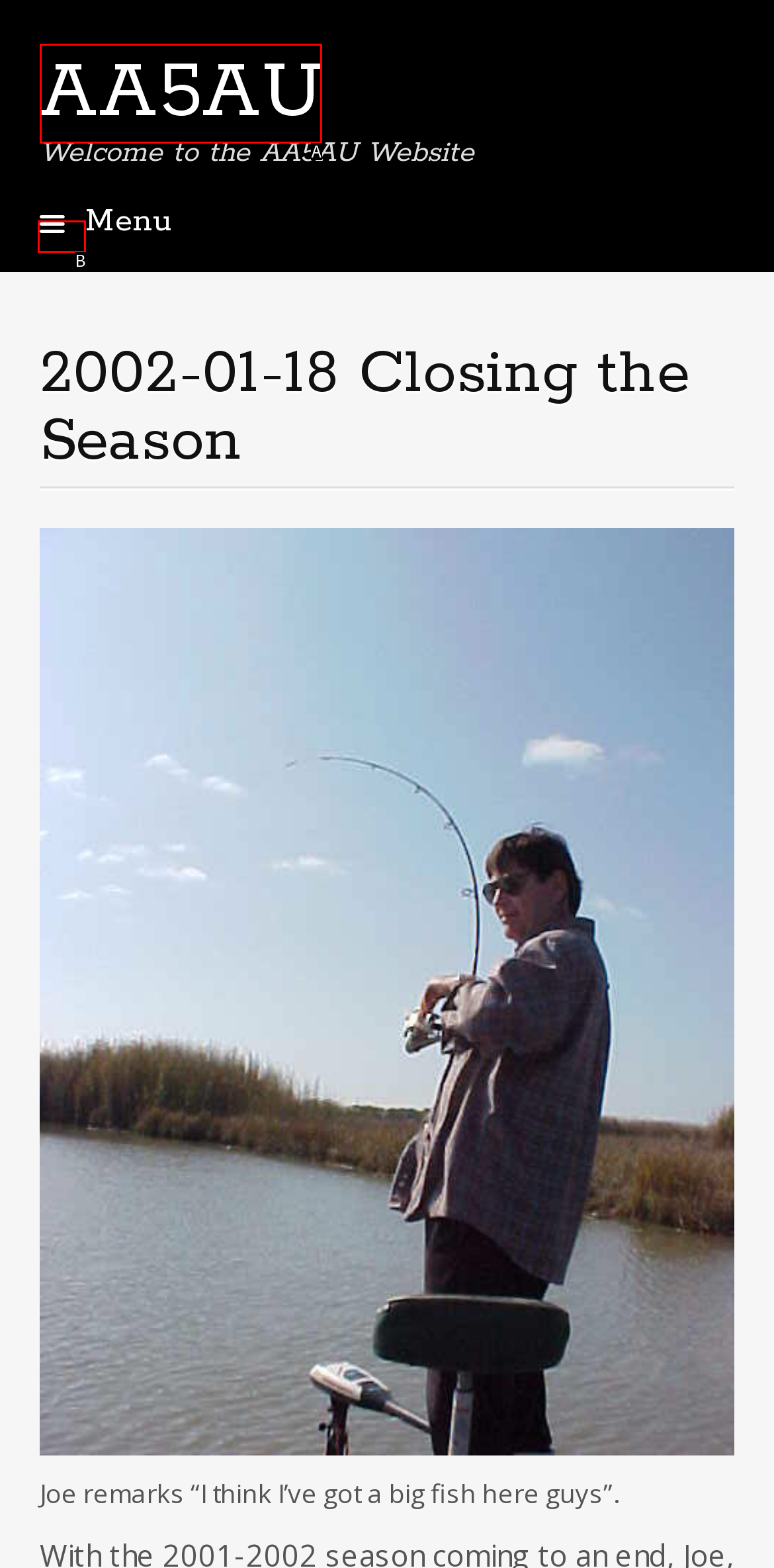Identify the option that best fits this description: alt="Imo Imeh"
Answer with the appropriate letter directly.

None